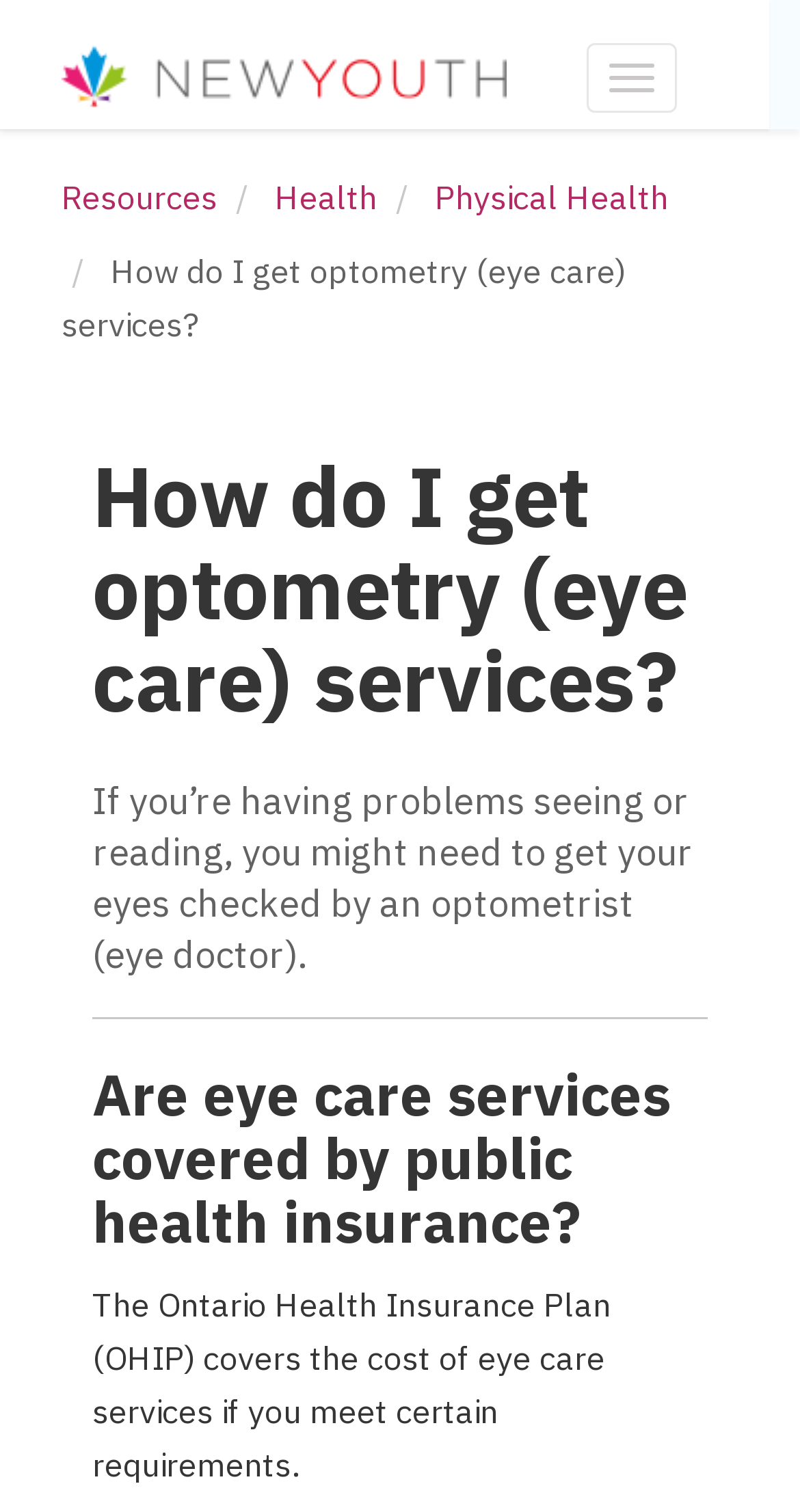Refer to the screenshot and answer the following question in detail:
What is the name of the health insurance plan mentioned on the webpage?

The webpage mentions that the Ontario Health Insurance Plan (OHIP) covers the cost of eye care services, which indicates that OHIP is the name of the health insurance plan mentioned on the webpage.